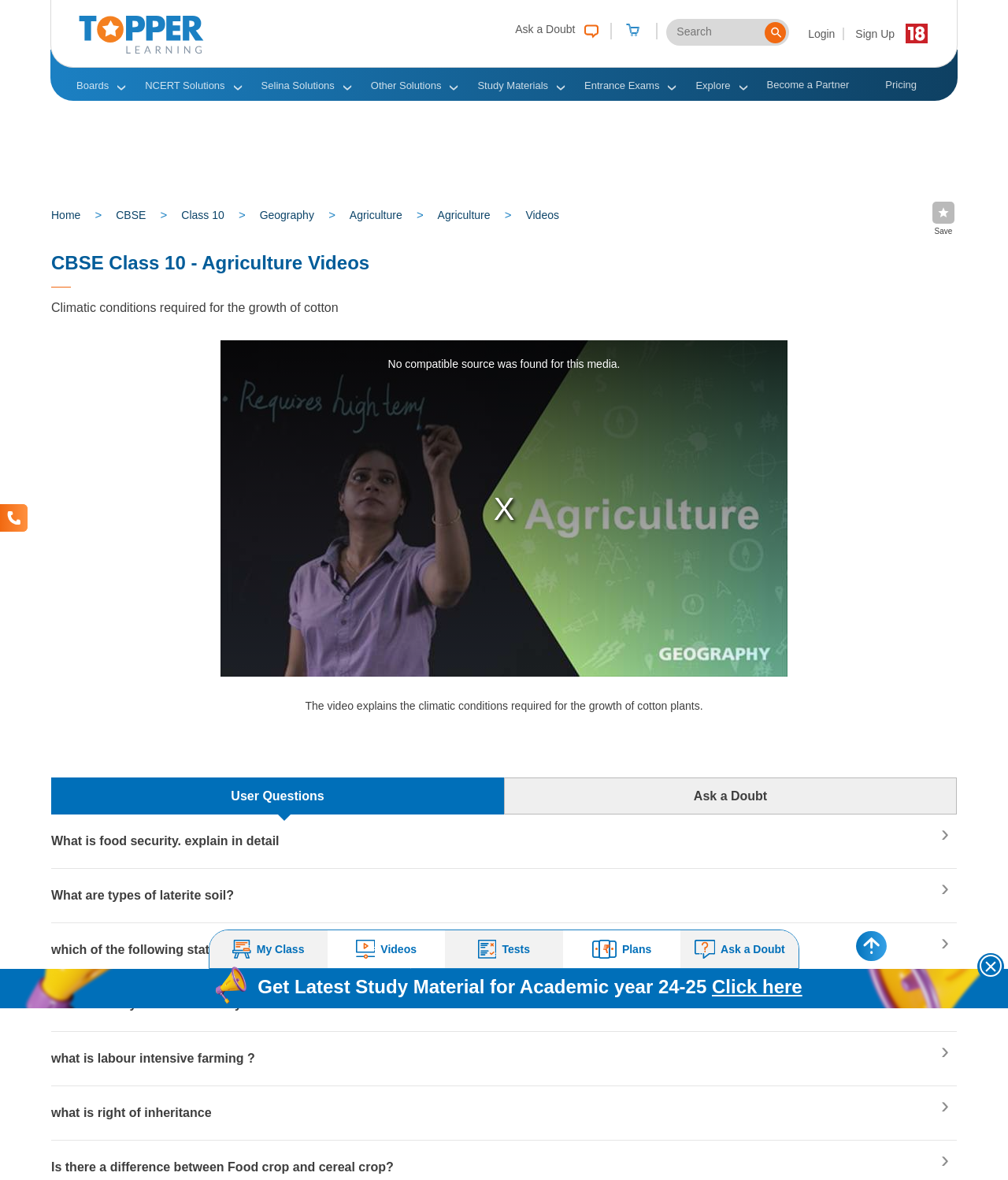What is the subject of the links listed at the bottom of the webpage?
Based on the image, answer the question in a detailed manner.

The links listed at the bottom of the webpage, such as 'What is food security. explain in detail ›', 'What are types of laterite soil? ›', etc., are related to agriculture and geography, suggesting that the webpage is focused on these subjects.